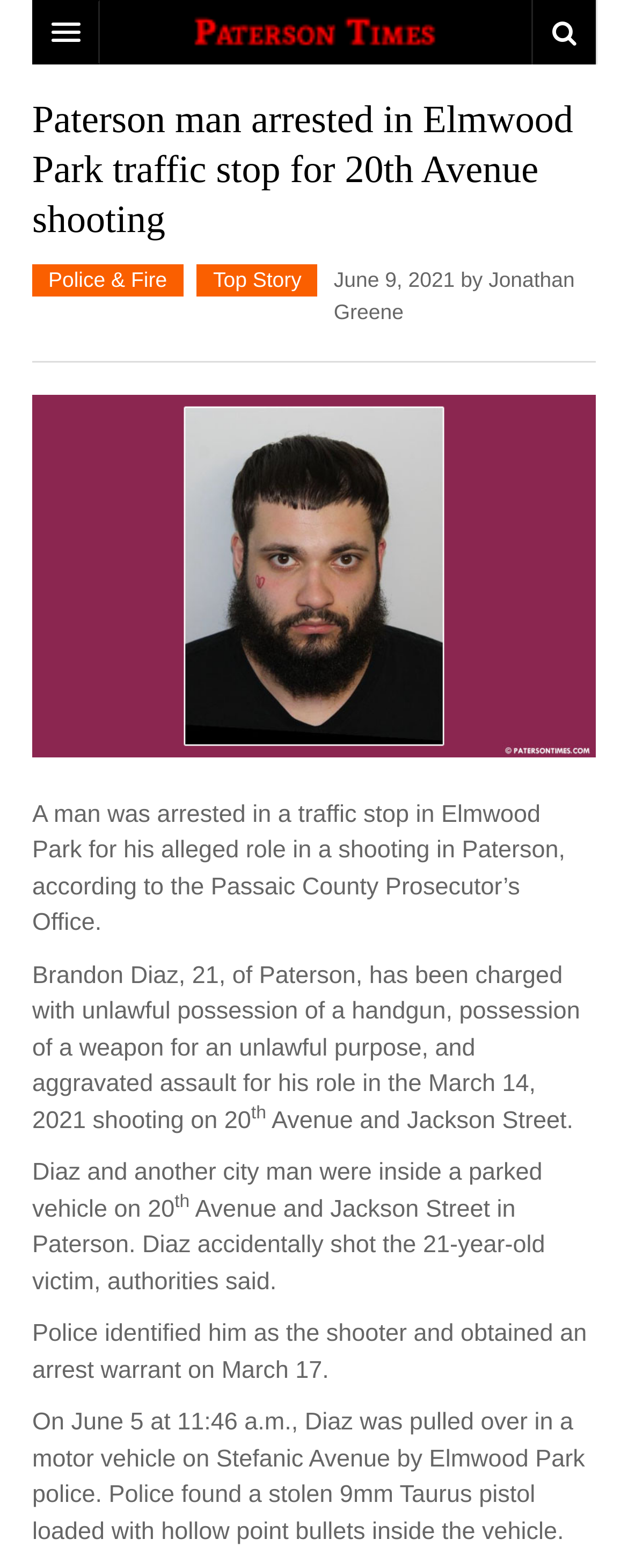Could you indicate the bounding box coordinates of the region to click in order to complete this instruction: "Go to the CRIME section".

[0.054, 0.168, 0.951, 0.21]